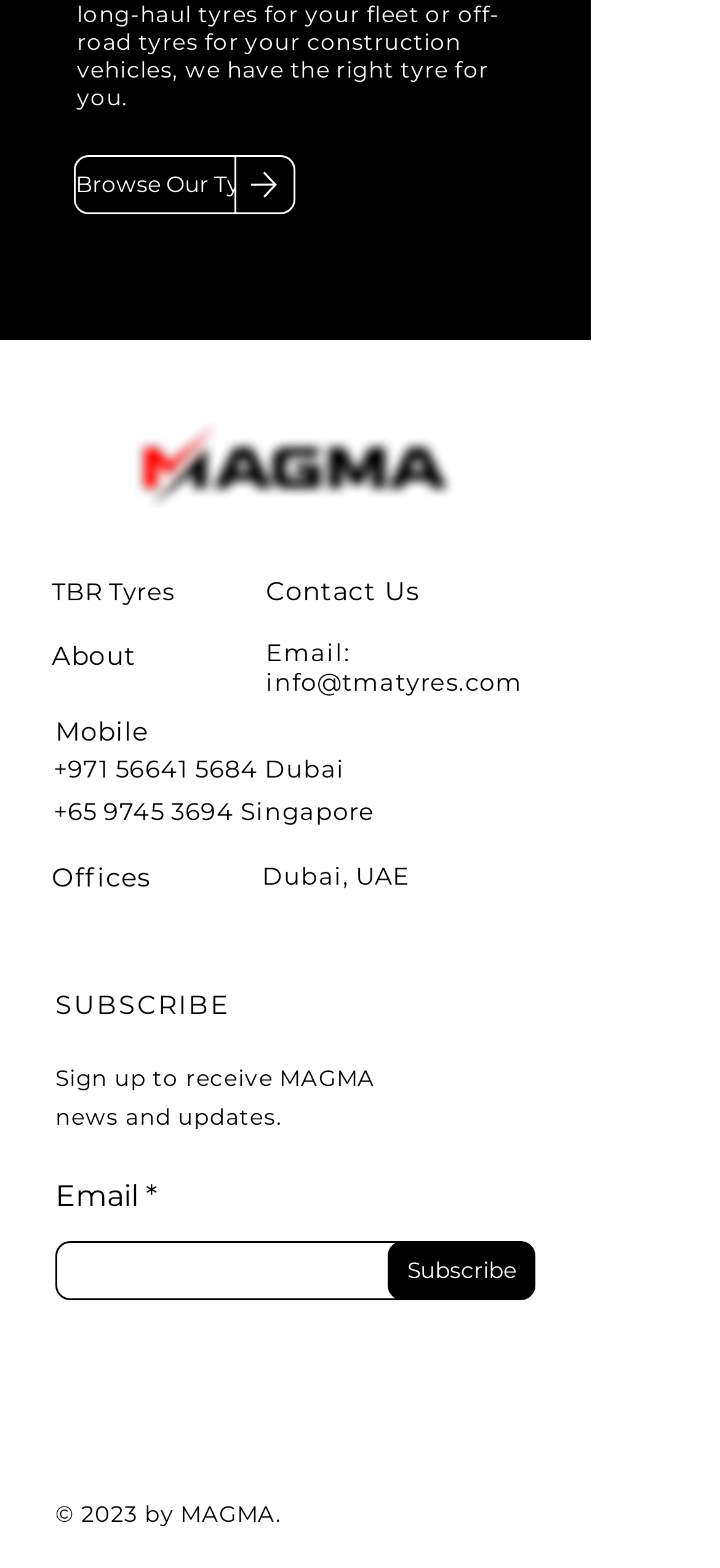Pinpoint the bounding box coordinates of the element you need to click to execute the following instruction: "Subscribe". The bounding box should be represented by four float numbers between 0 and 1, in the format [left, top, right, bottom].

[0.538, 0.792, 0.744, 0.829]